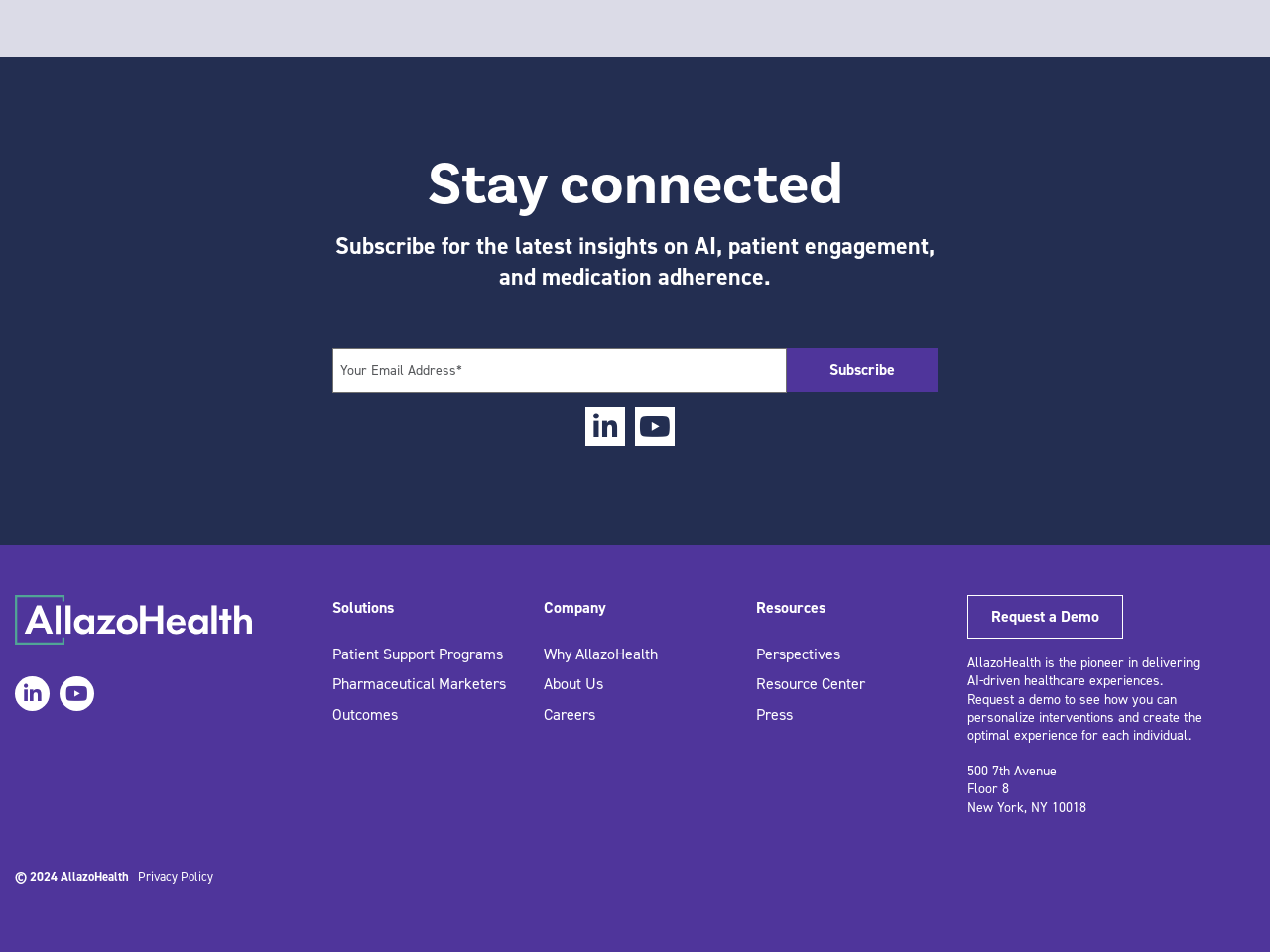Could you determine the bounding box coordinates of the clickable element to complete the instruction: "Read the Privacy Policy"? Provide the coordinates as four float numbers between 0 and 1, i.e., [left, top, right, bottom].

[0.109, 0.911, 0.168, 0.929]